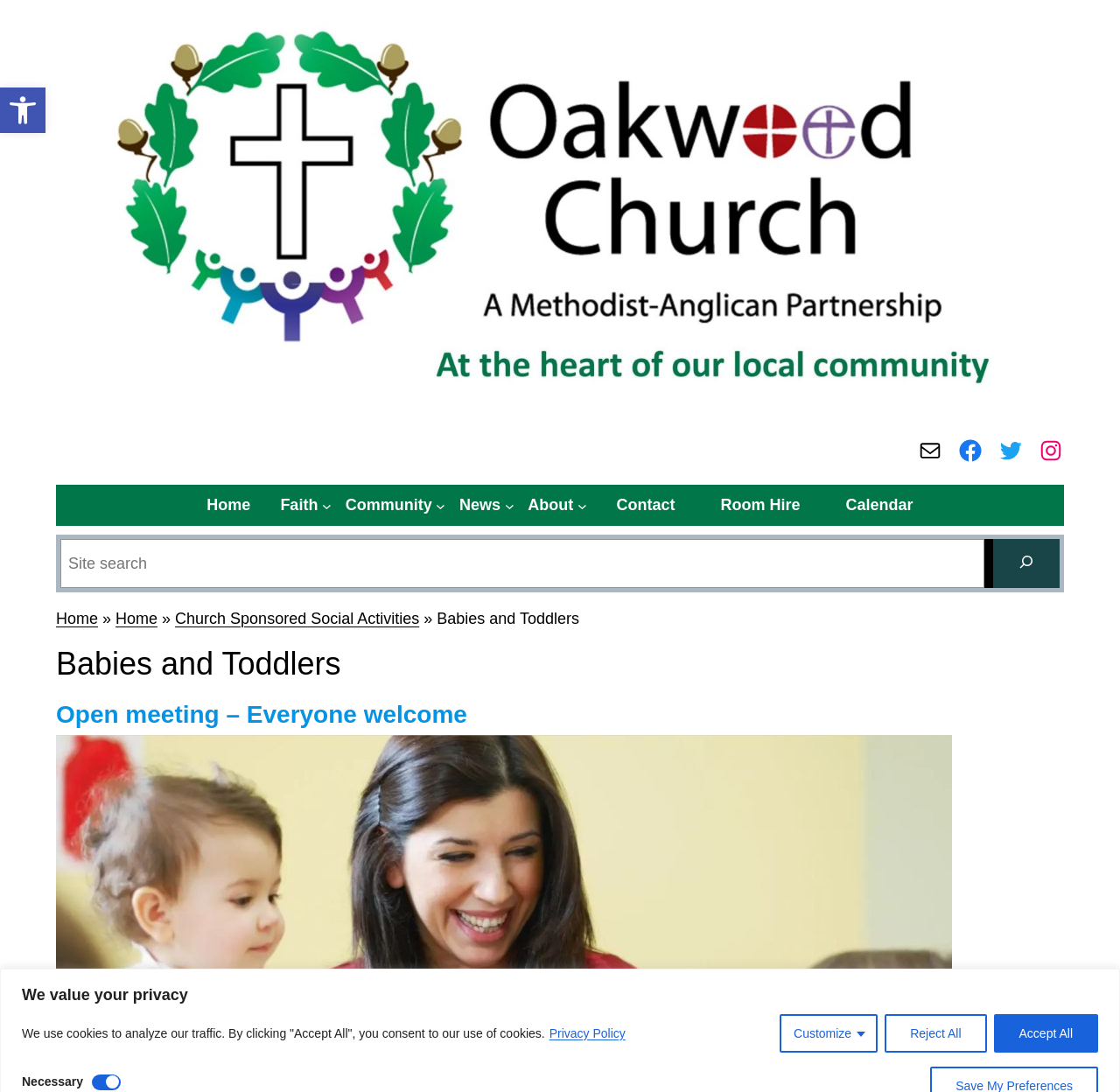Can you show the bounding box coordinates of the region to click on to complete the task described in the instruction: "Open accessibility tools"?

[0.0, 0.08, 0.041, 0.122]